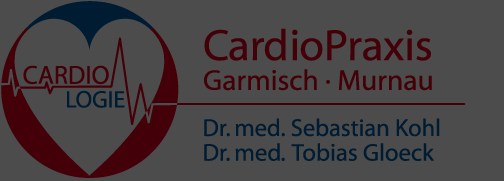What is the focus of CardioPraxis?
Refer to the image and provide a detailed answer to the question.

The stylized heart shape intertwined with a medical waveform in the logo symbolizes the focus of CardioPraxis on heart health and cardiological health services.